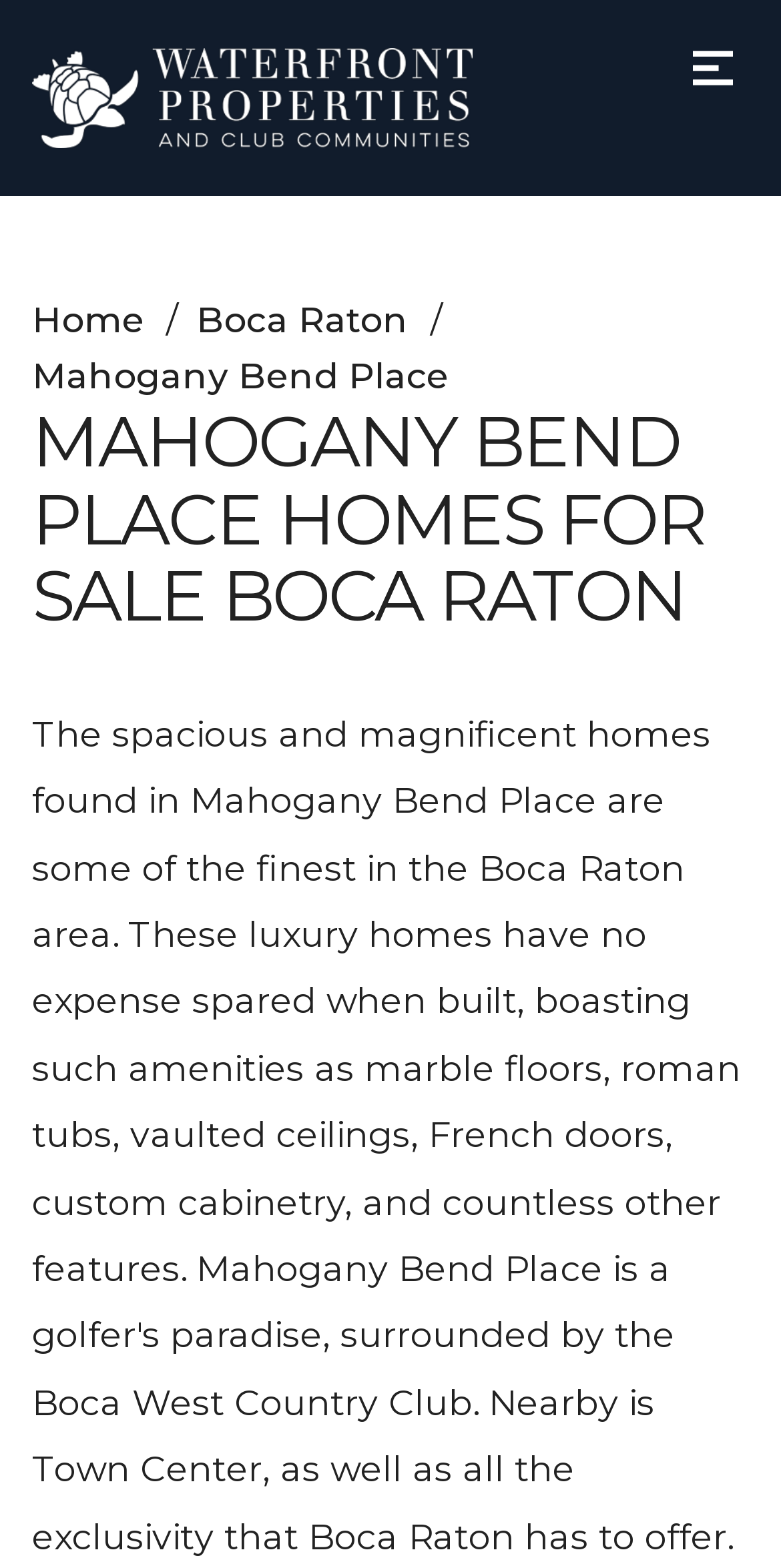Provide a one-word or one-phrase answer to the question:
What city is Mahogany Bend Place located in?

Boca Raton